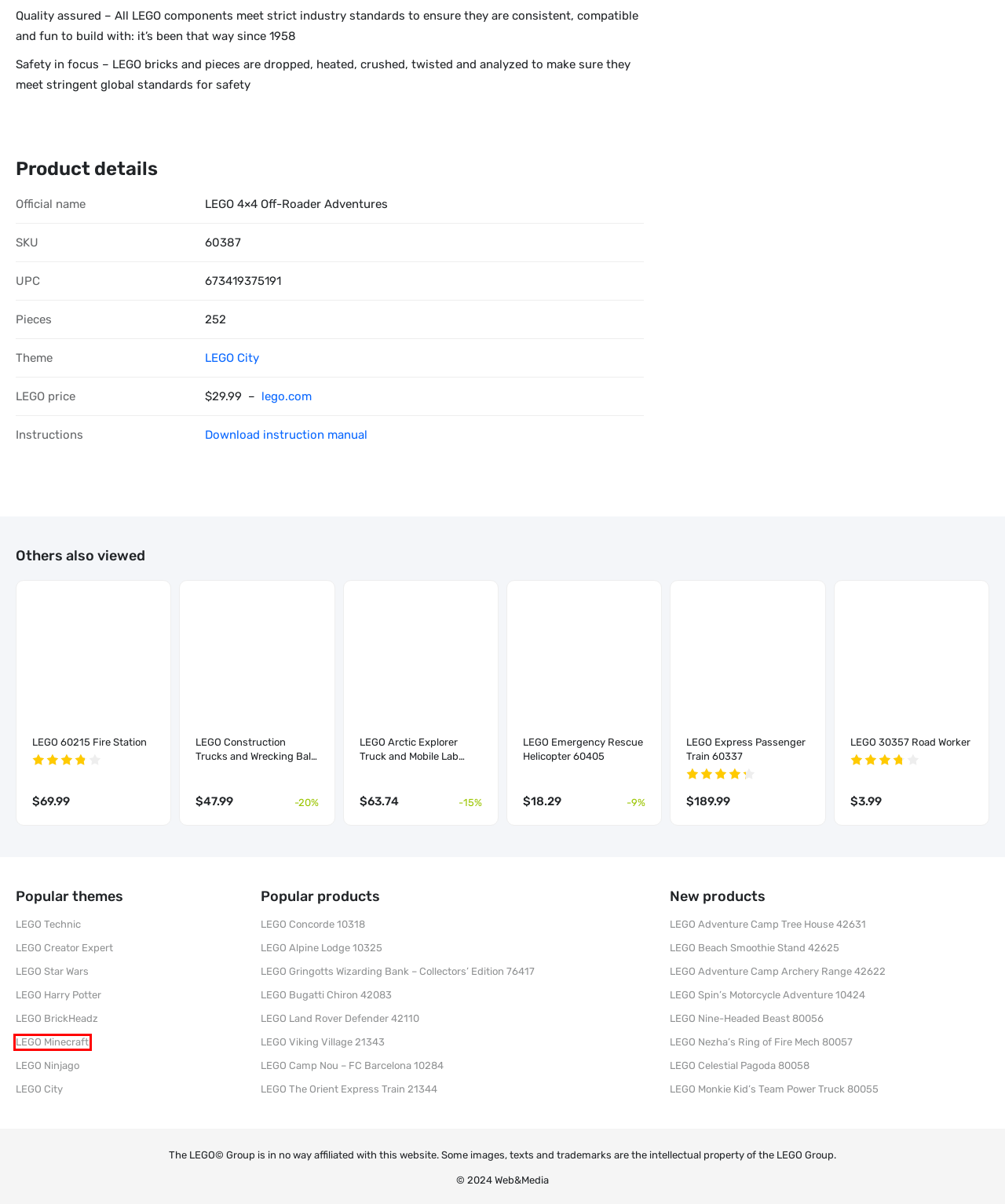Given a screenshot of a webpage with a red bounding box around a UI element, please identify the most appropriate webpage description that matches the new webpage after you click on the element. Here are the candidates:
A. LEGO Land Rover Defender 42110 – $199.99
B. LEGO Alpine Lodge 10325 – $99.99
C. LEGO Minecraft sets – LEGO Minecraft sale
D. LEGO Nezha’s Ring of Fire Mech 80057 – $139.99 – Coming soon
E. LEGO Viking Village 21343 – $129.99
F. LEGO Arctic Explorer Truck and Mobile Lab 60378 – $63.74 – 15% discount
G. LEGO 60215 Fire Station – $69.99
H. LEGO Creator Expert sets – LEGO Creator Expert sale

C